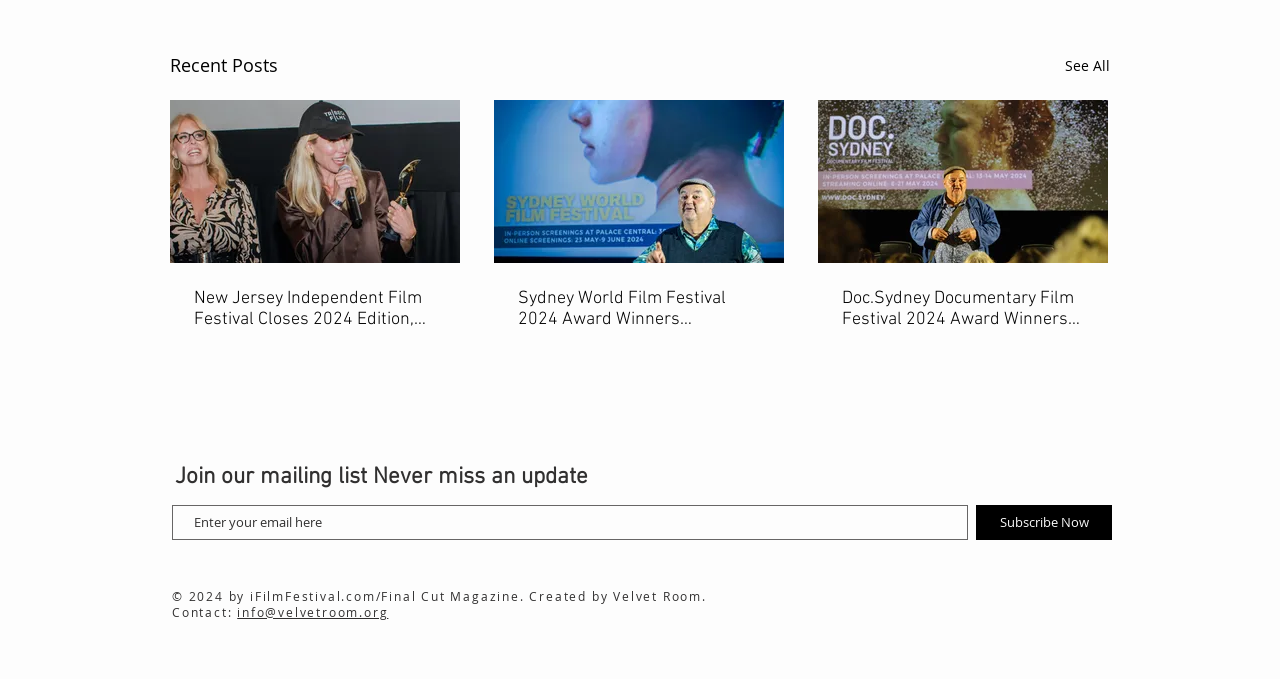What is the title of the first article?
Please provide a single word or phrase as the answer based on the screenshot.

New Jersey Independent Film Festival